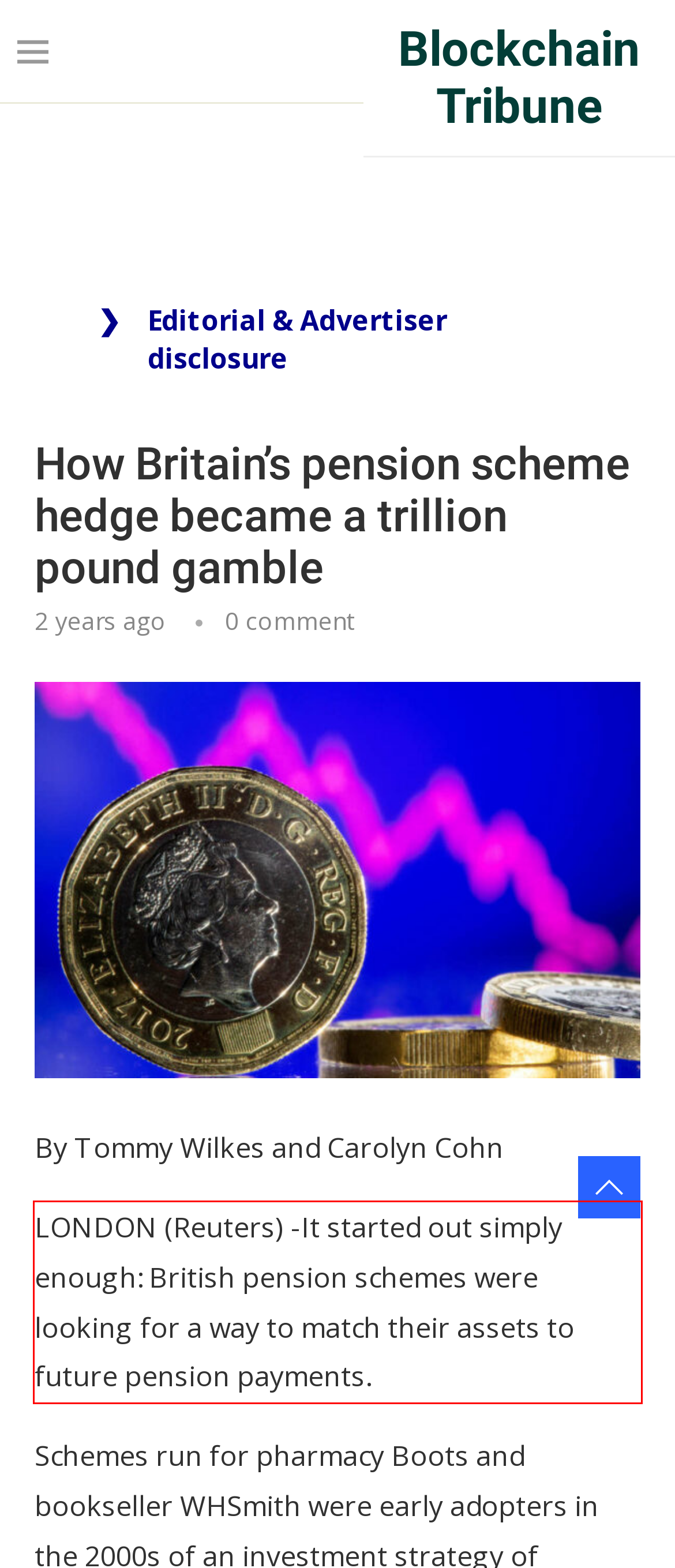Given a screenshot of a webpage, locate the red bounding box and extract the text it encloses.

LONDON (Reuters) -It started out simply enough: British pension schemes were looking for a way to match their assets to future pension payments.